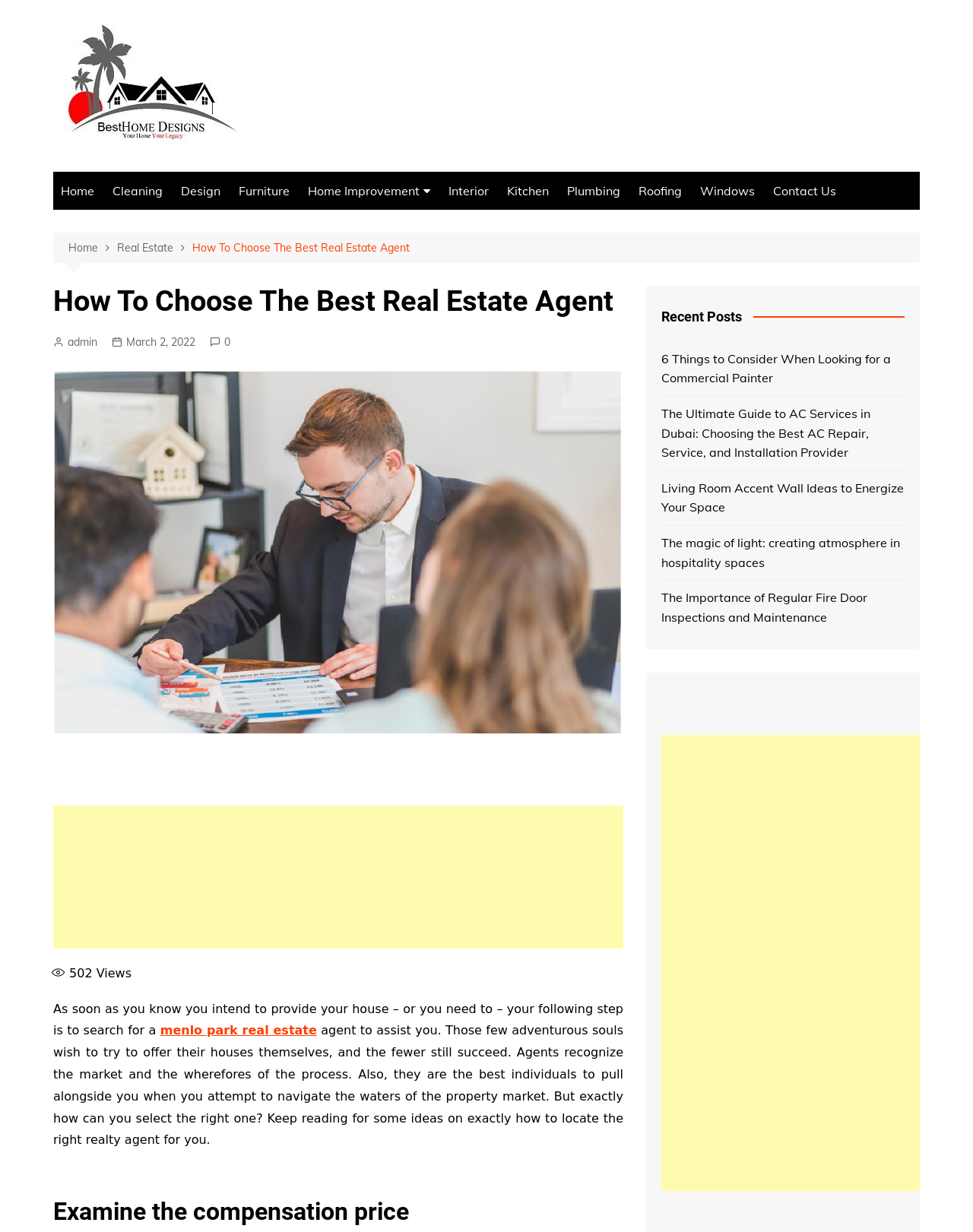Explain the webpage's design and content in an elaborate manner.

This webpage is about choosing the best real estate agent, specifically in Menlo Park. At the top, there is a logo and a navigation menu with links to various sections of the website, including "Home", "Design", "Furniture", and "Contact Us". Below the navigation menu, there is a breadcrumb trail showing the current page's location within the website.

The main content of the page is divided into sections. The first section has a heading "How To Choose The Best Real Estate Agent" and a brief introduction to the importance of finding a good real estate agent when selling a house. This section also contains a link to "menlo park real estate" and a brief paragraph explaining the benefits of working with a real estate agent.

Below this section, there is an image related to the topic, followed by a section with a heading "Examine the compensation price". This section is not fully described in the accessibility tree, but it likely contains information about how to evaluate a real estate agent's compensation package.

On the right side of the page, there is a section with a heading "Recent Posts" that lists several links to other articles on the website, including topics such as commercial painting, AC services, and living room design.

Throughout the page, there are several advertisements and iframes, including a banner ad at the top and a square ad on the right side. There are also several static text elements, including a view counter and a timestamp.